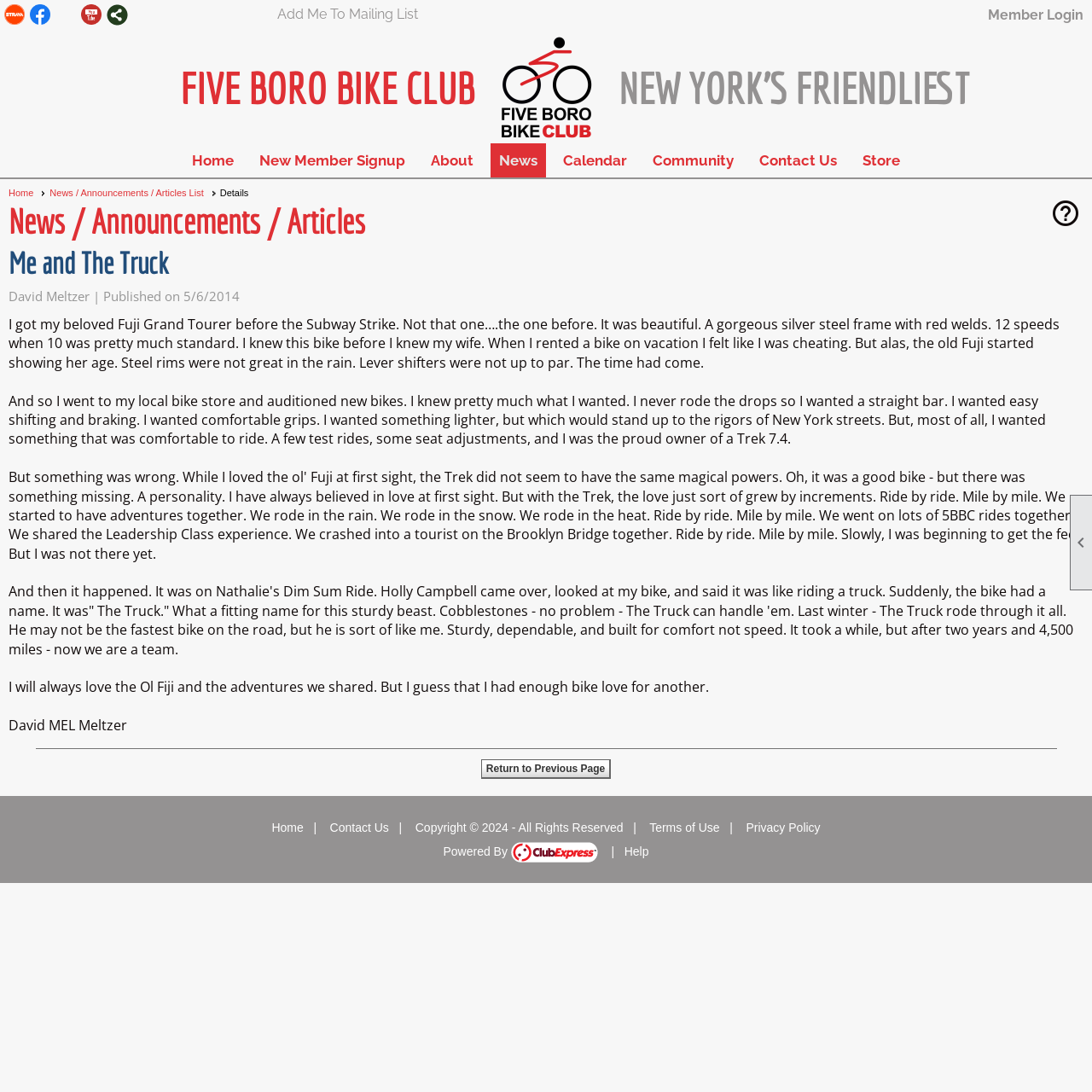Provide a short answer using a single word or phrase for the following question: 
What is the name of the bike store where the author bought his new bike?

Not specified